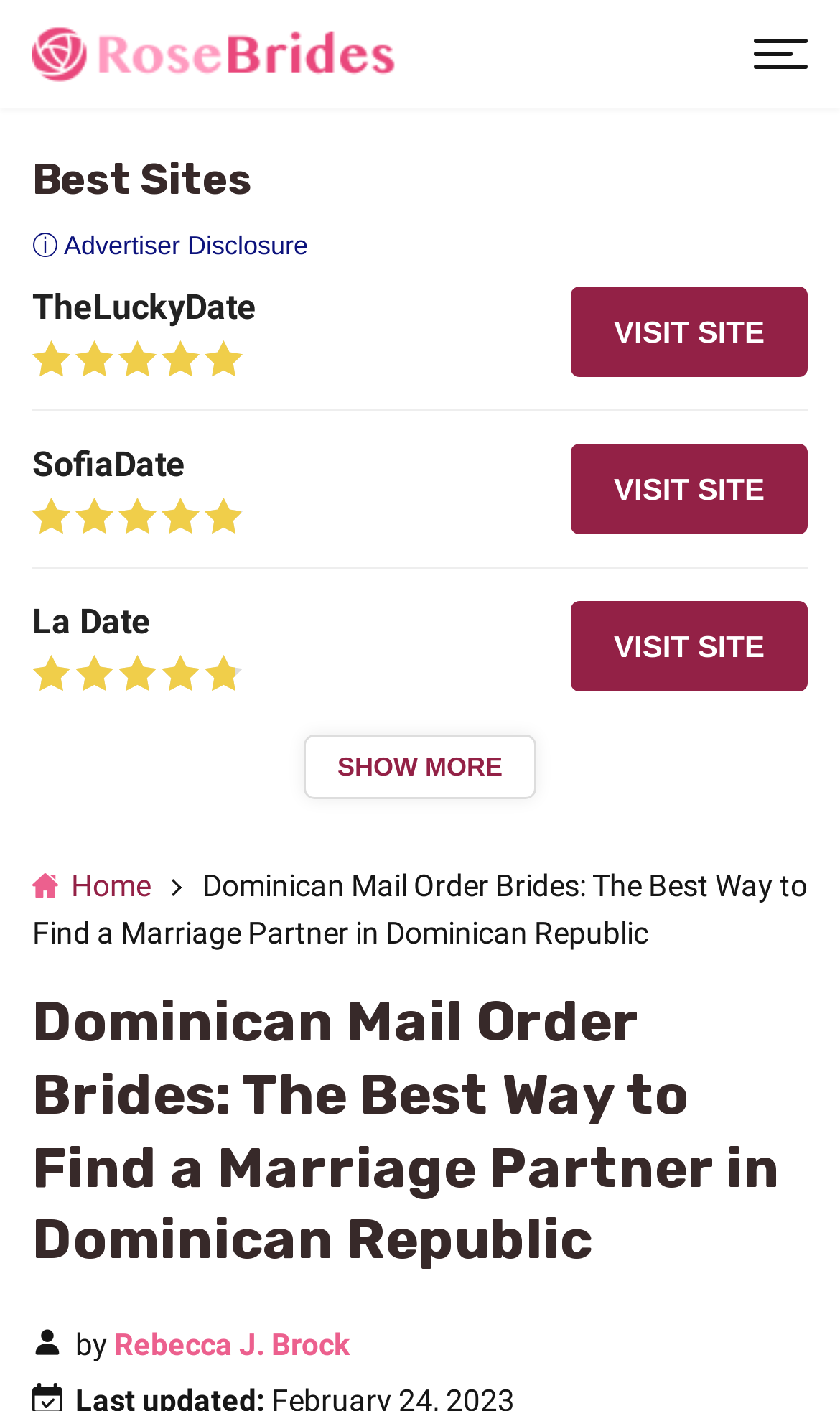Identify and extract the heading text of the webpage.

Dominican Mail Order Brides: The Best Way to Find a Marriage Partner in Dominican Republic